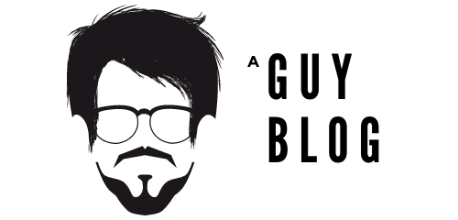Using the details in the image, give a detailed response to the question below:
What topics does the blog focus on?

The caption states that the blog's focus is on topics relevant to men, and specifically mentions lifestyle, health, and personal finance as the areas of interest, which suggests that the blog covers a range of subjects related to men's lives.